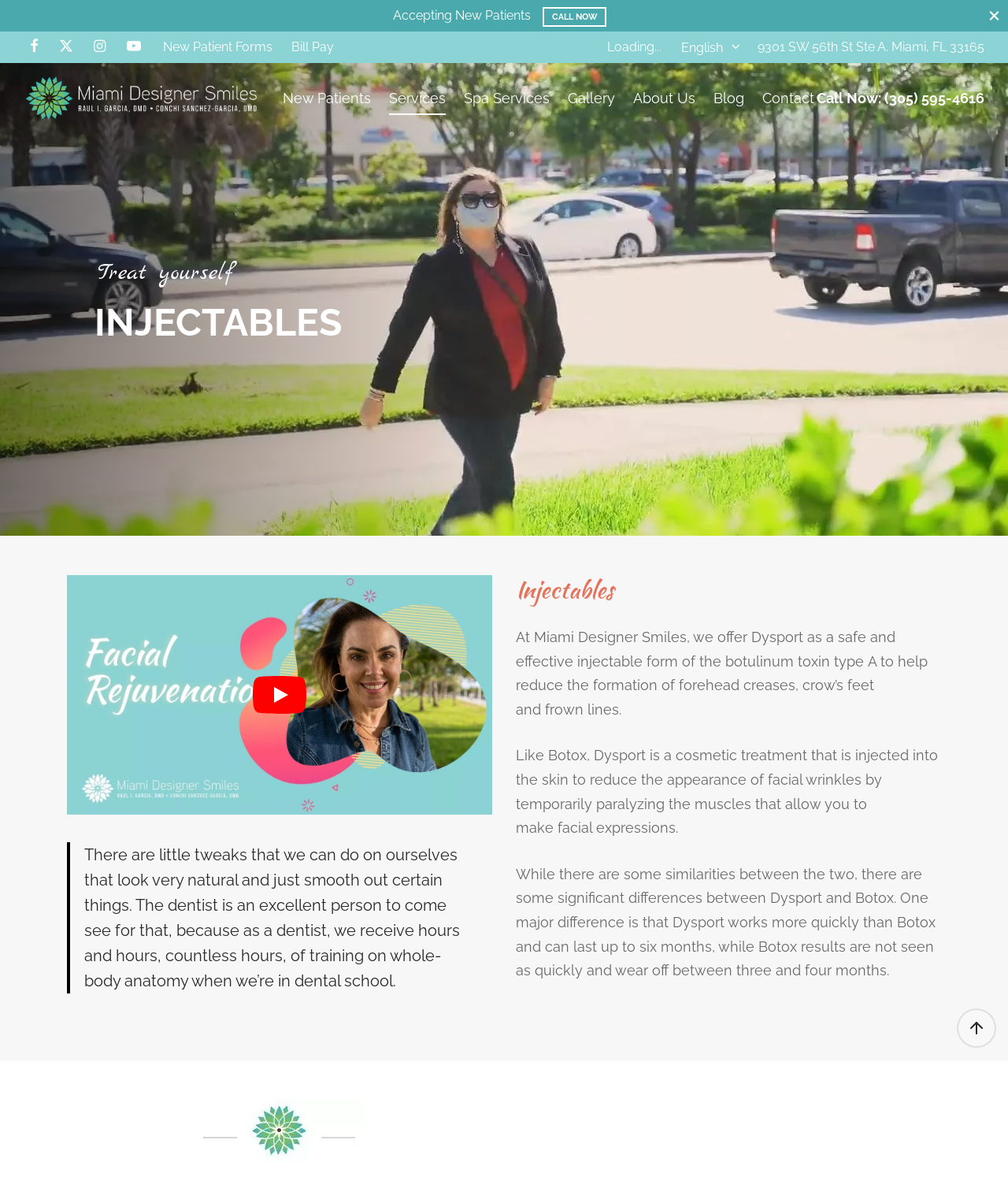From the element description Call Now, predict the bounding box coordinates of the UI element. The coordinates must be specified in the format (top-left x, top-left y, bottom-right x, bottom-right y) and should be within the 0 to 1 range.

[0.539, 0.006, 0.601, 0.023]